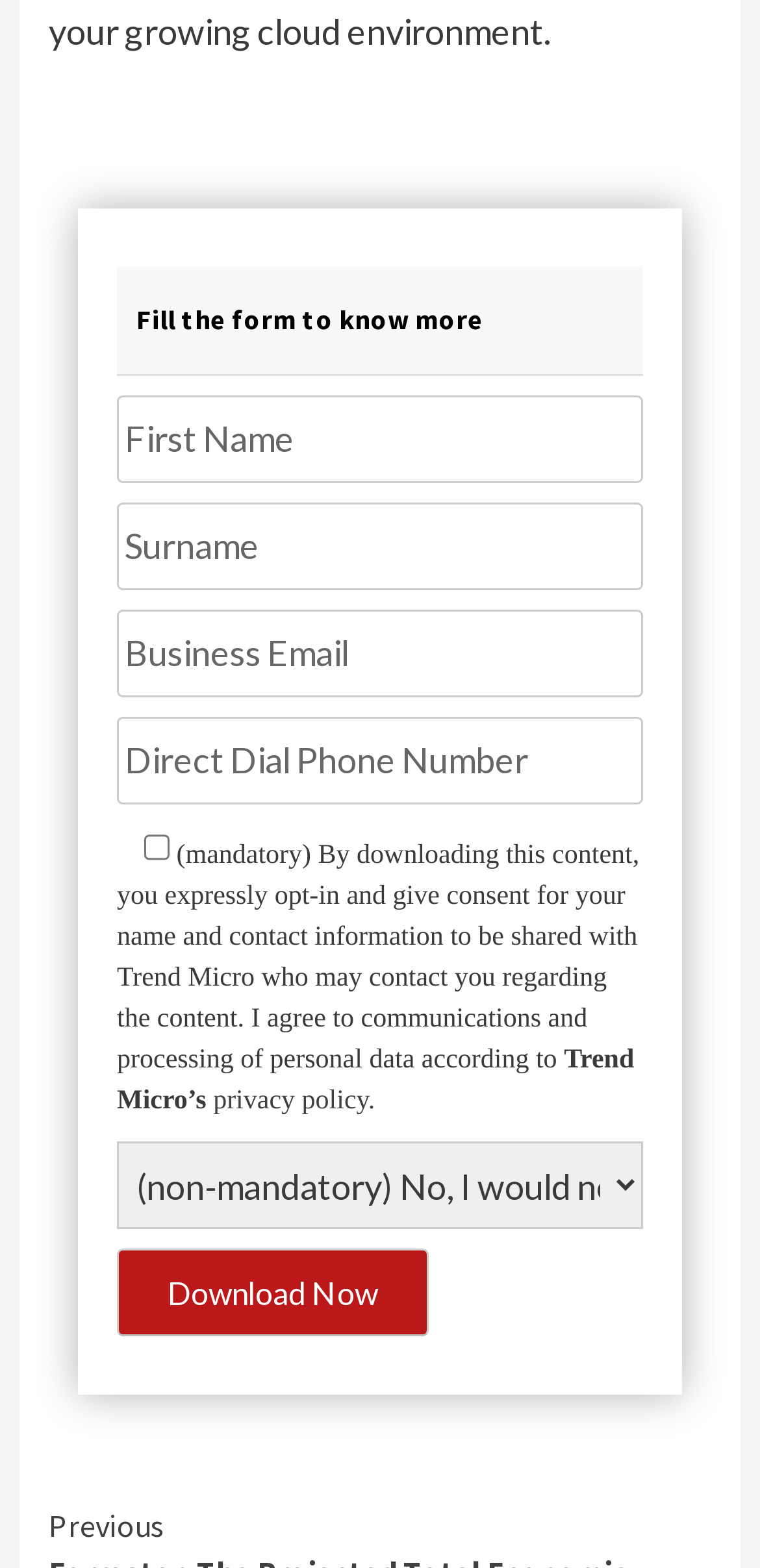Ascertain the bounding box coordinates for the UI element detailed here: "input value="Surname" name="last-name" value="Surname"". The coordinates should be provided as [left, top, right, bottom] with each value being a float between 0 and 1.

[0.154, 0.321, 0.846, 0.376]